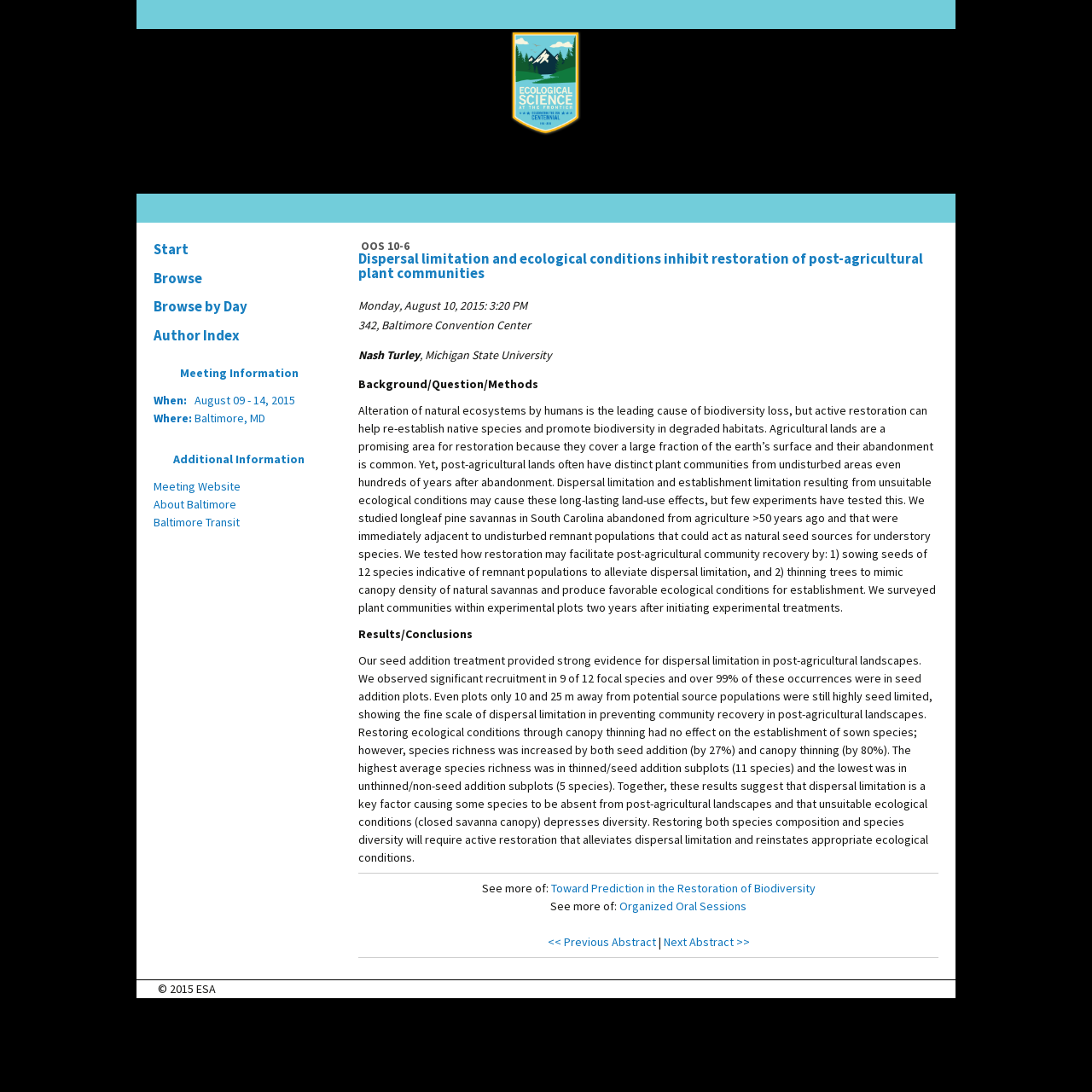Please predict the bounding box coordinates of the element's region where a click is necessary to complete the following instruction: "Search for Depomed". The coordinates should be represented by four float numbers between 0 and 1, i.e., [left, top, right, bottom].

None